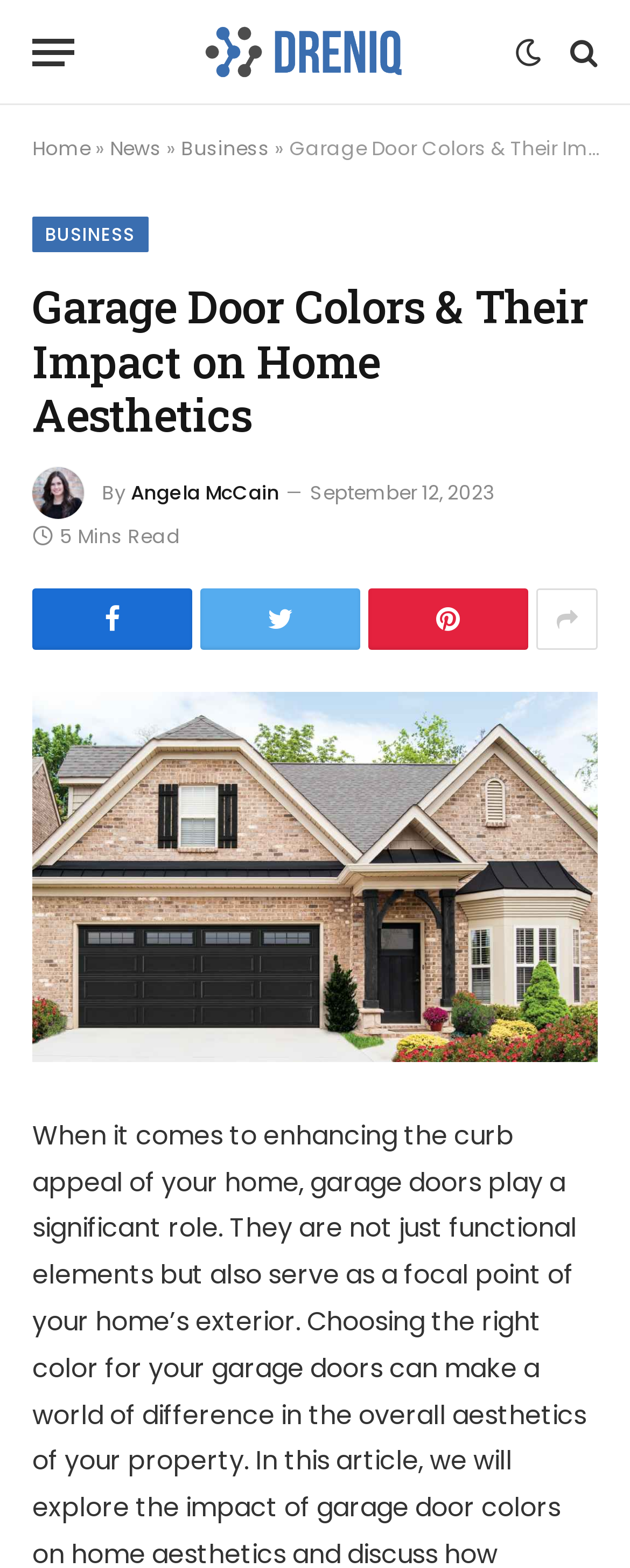Use a single word or phrase to respond to the question:
How long does it take to read this article?

5 Mins